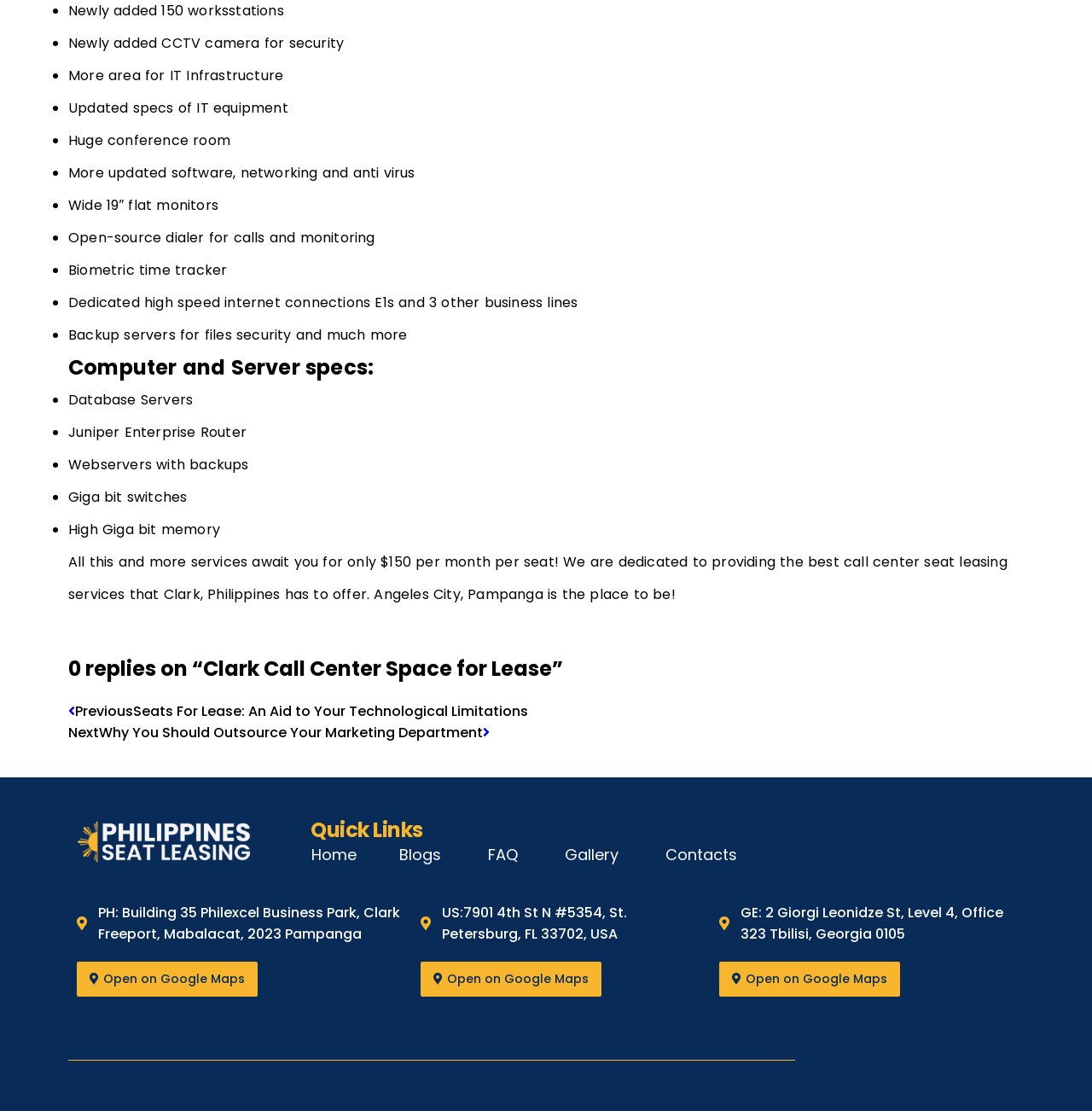Could you specify the bounding box coordinates for the clickable section to complete the following instruction: "Click on 'Home' to go to the homepage"?

[0.285, 0.759, 0.327, 0.78]